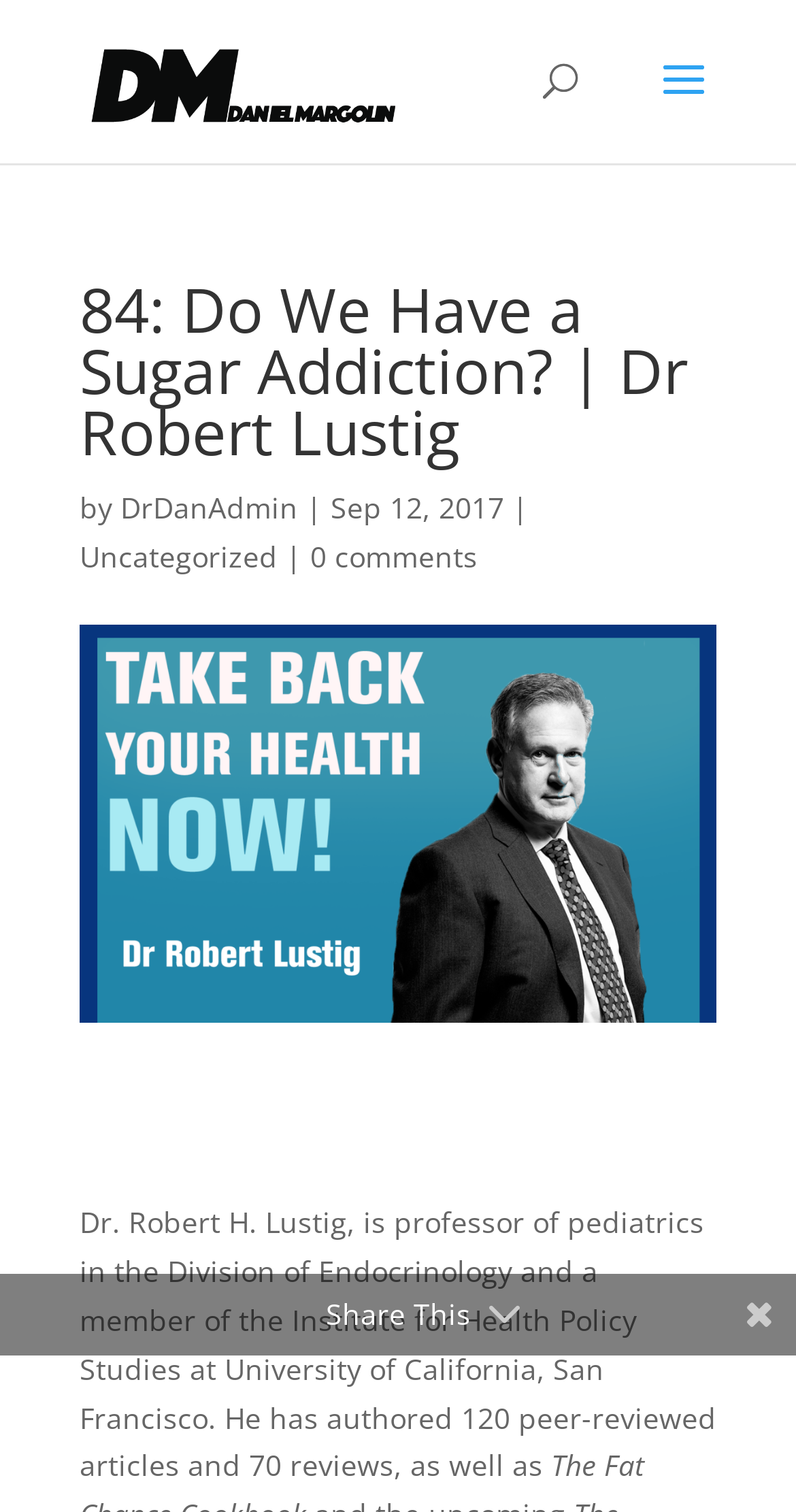What is the category of the article?
Answer the question with a single word or phrase by looking at the picture.

Uncategorized